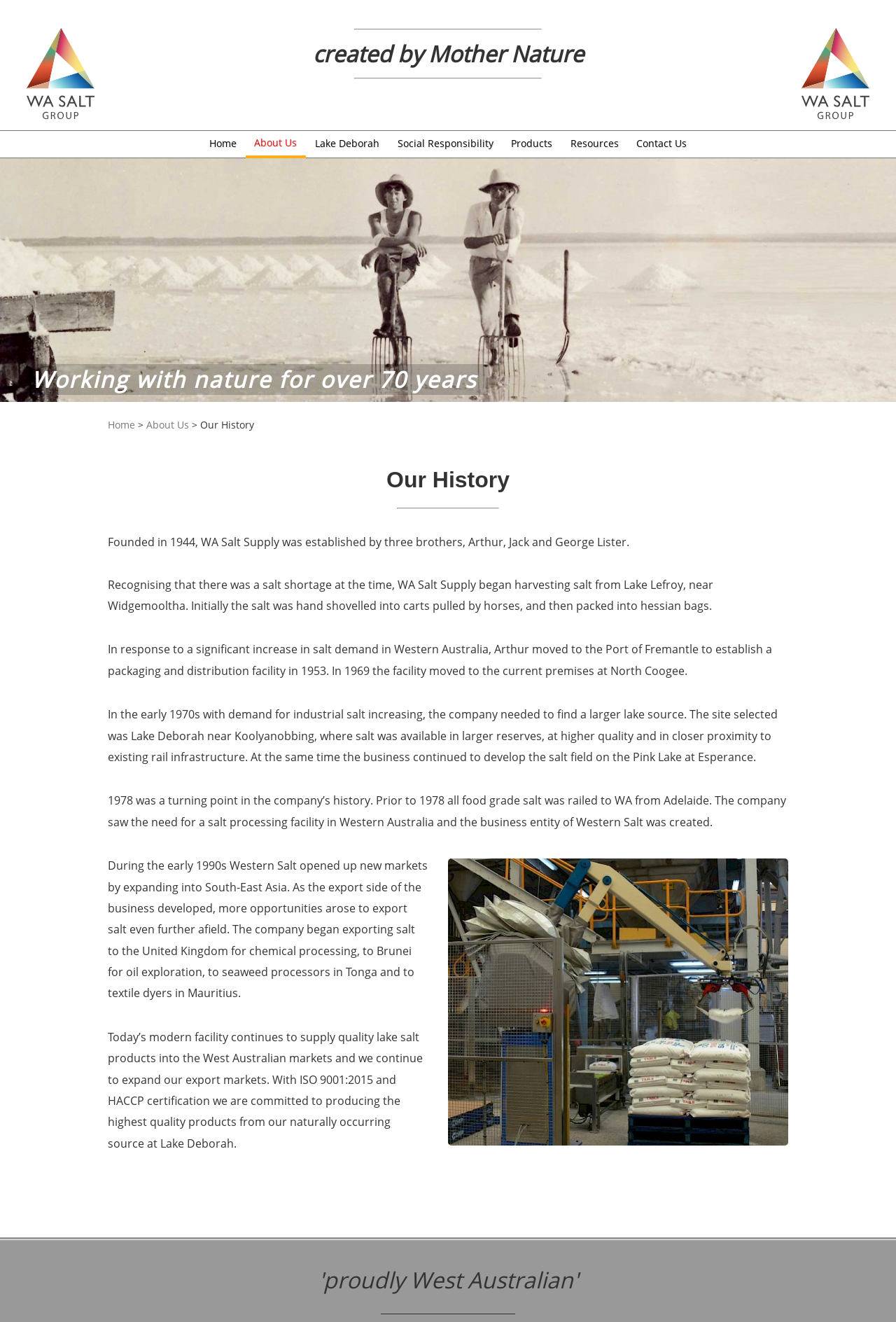Use a single word or phrase to answer the question:
Where is the salt processing facility located?

North Coogee